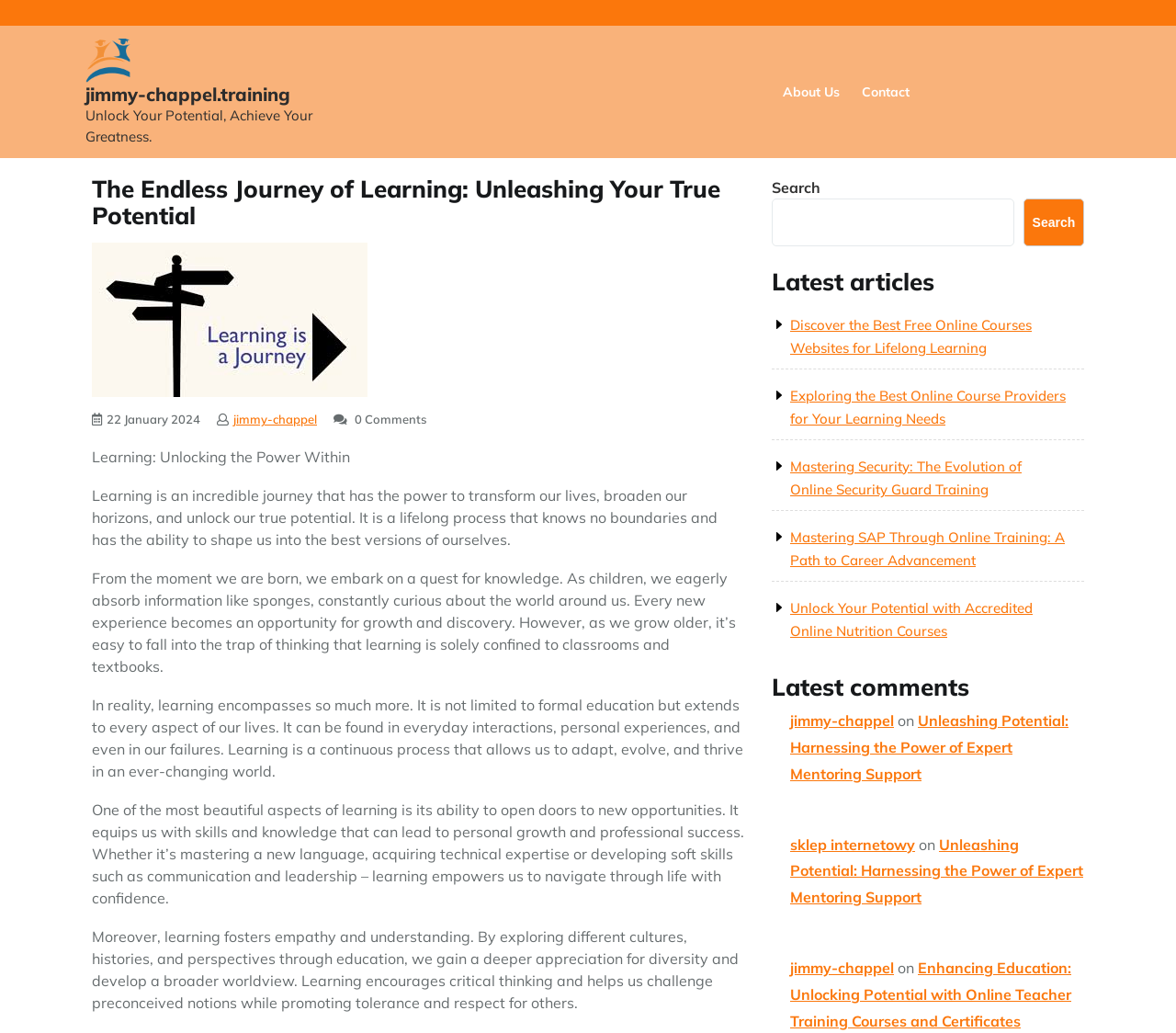Analyze the image and answer the question with as much detail as possible: 
What is the tagline of the website?

The tagline of the website is 'Unlock Your Potential, Achieve Your Greatness.' which is located at the top of the webpage, below the navigation menu.